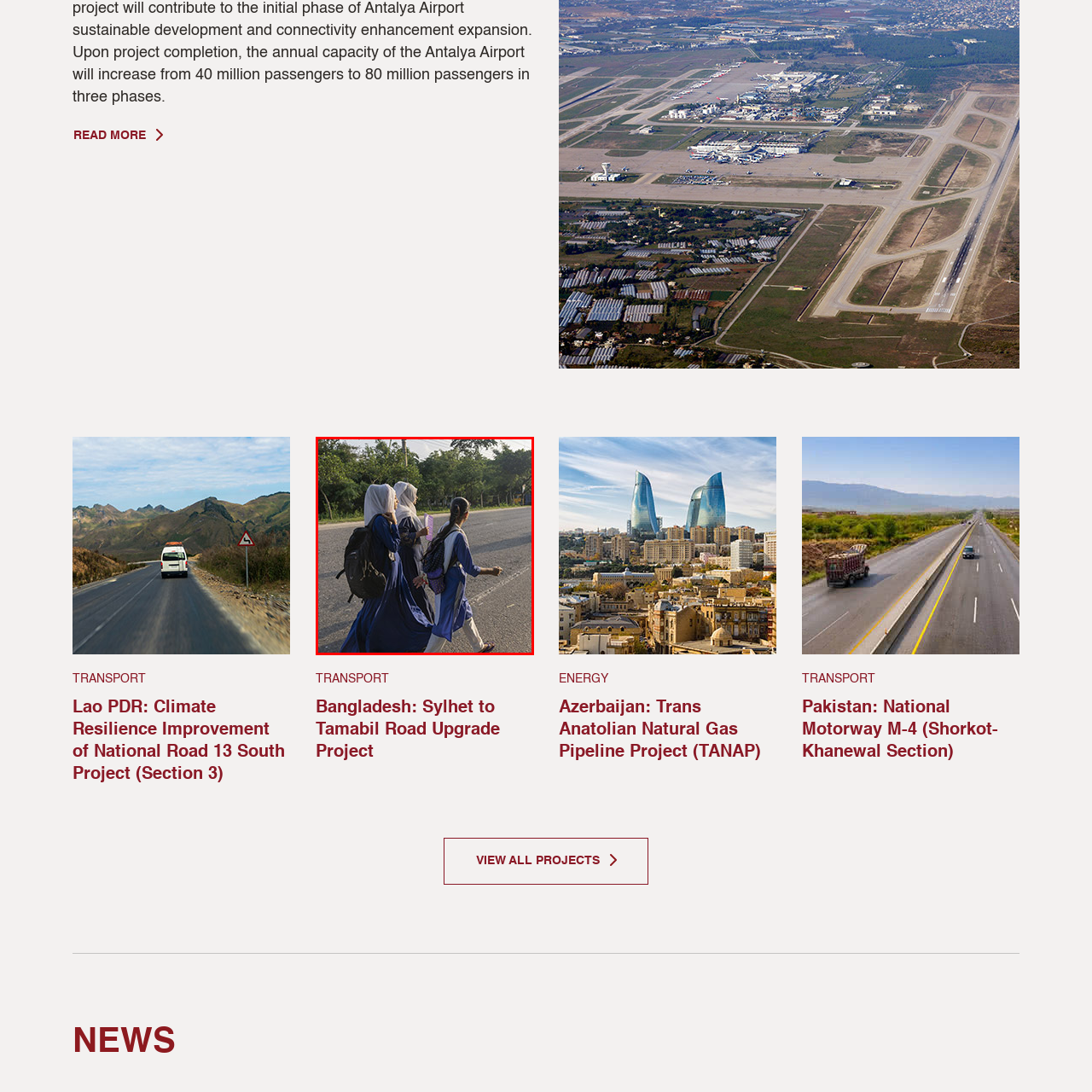What is the environment depicted in the background?
Inspect the highlighted part of the image and provide a single word or phrase as your answer.

lush greenery